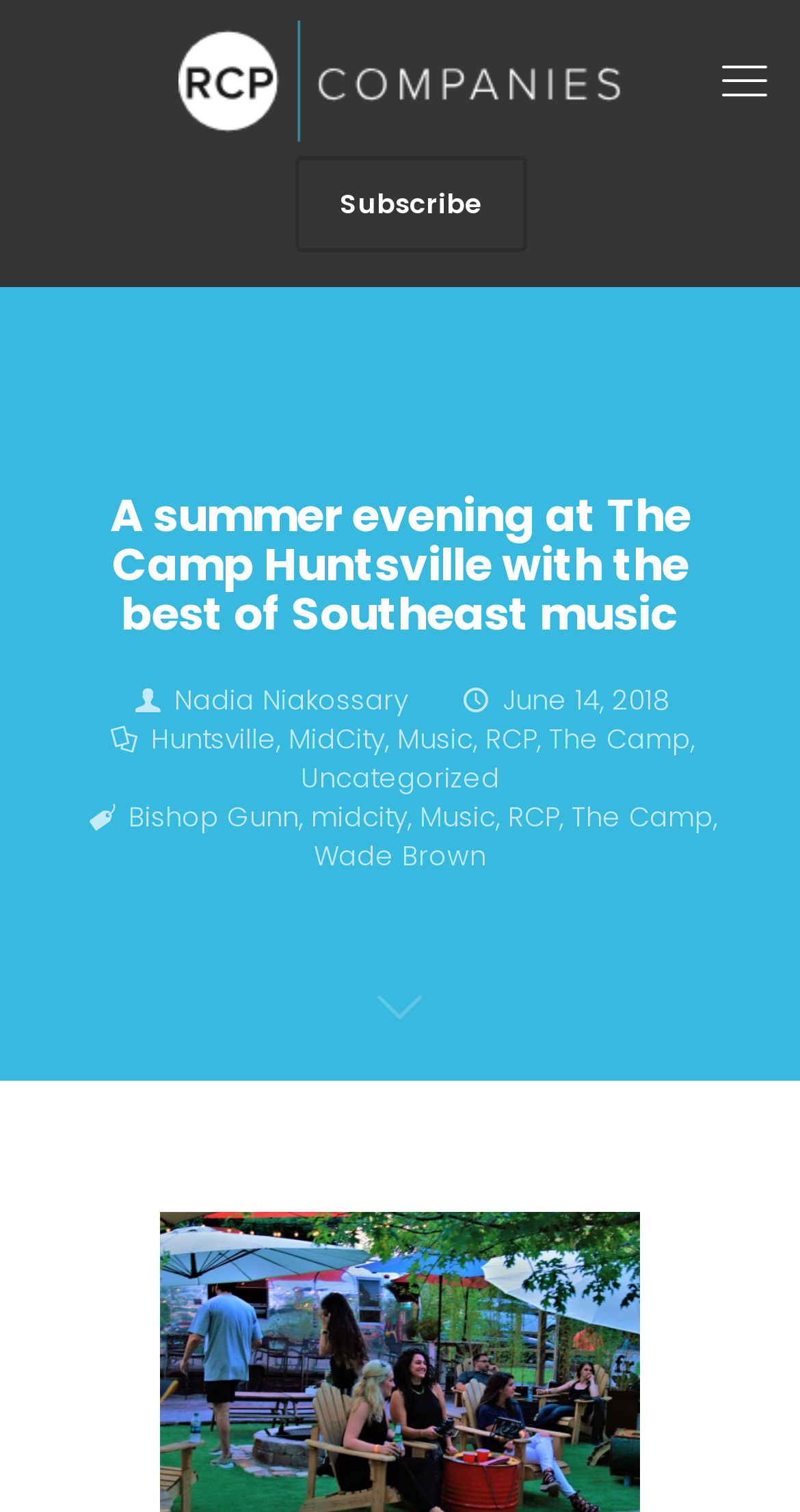Locate the bounding box coordinates of the element that should be clicked to execute the following instruction: "Subscribe to the newsletter".

[0.368, 0.103, 0.658, 0.167]